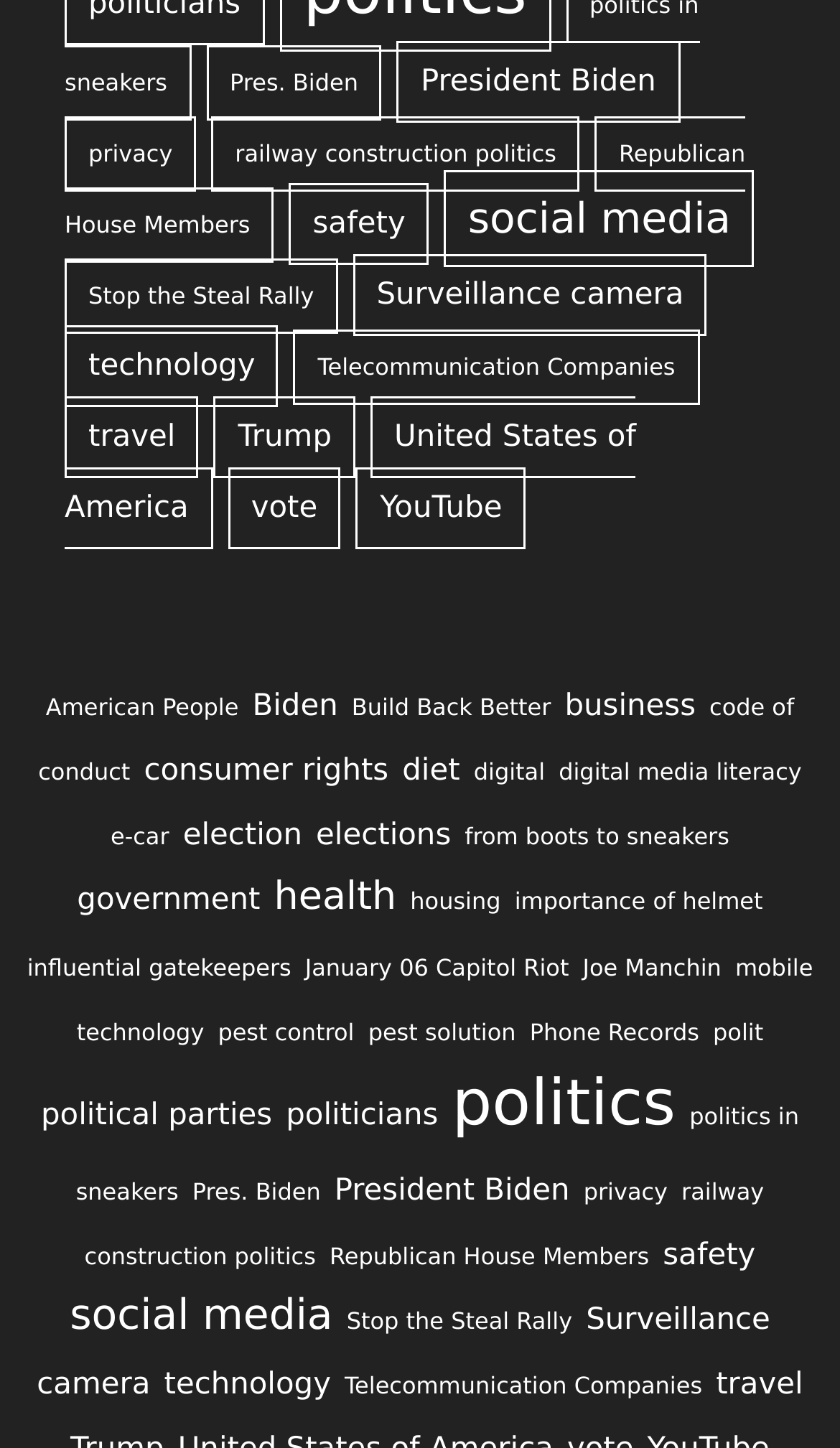What is the topic of the first link on the webpage? Analyze the screenshot and reply with just one word or a short phrase.

Pres. Biden